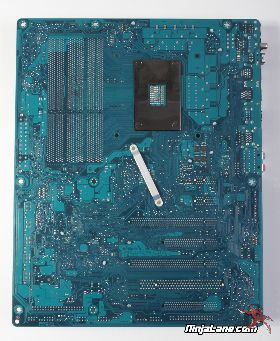Using the details in the image, give a detailed response to the question below:
What is the focus of the motherboard's design?

The caption notes that the 'meticulous arrangement of traces and components indicates a focus on durability and performance', suggesting that the motherboard's design prioritizes both durability and performance.